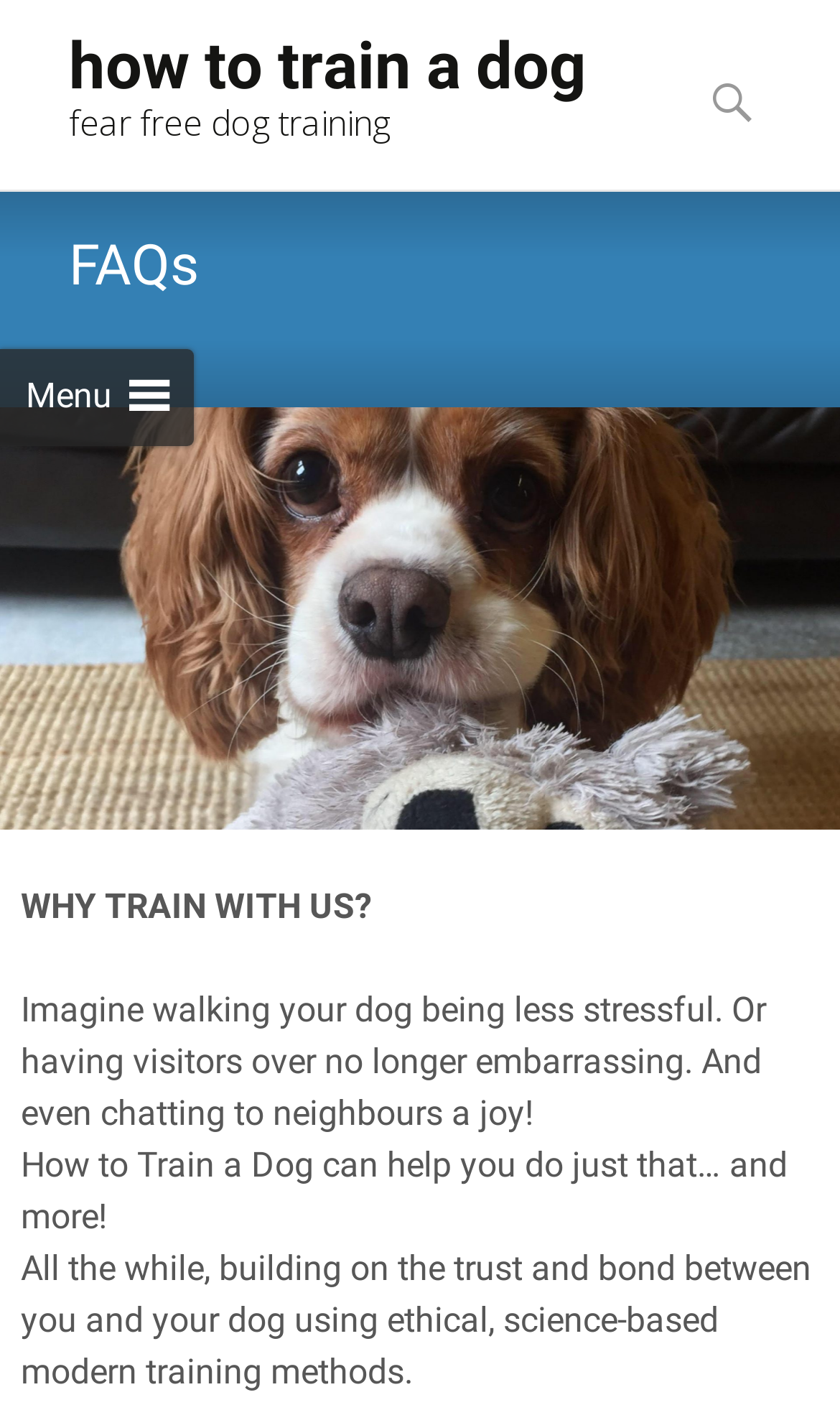Please give a one-word or short phrase response to the following question: 
What is the main topic of this webpage?

Dog training